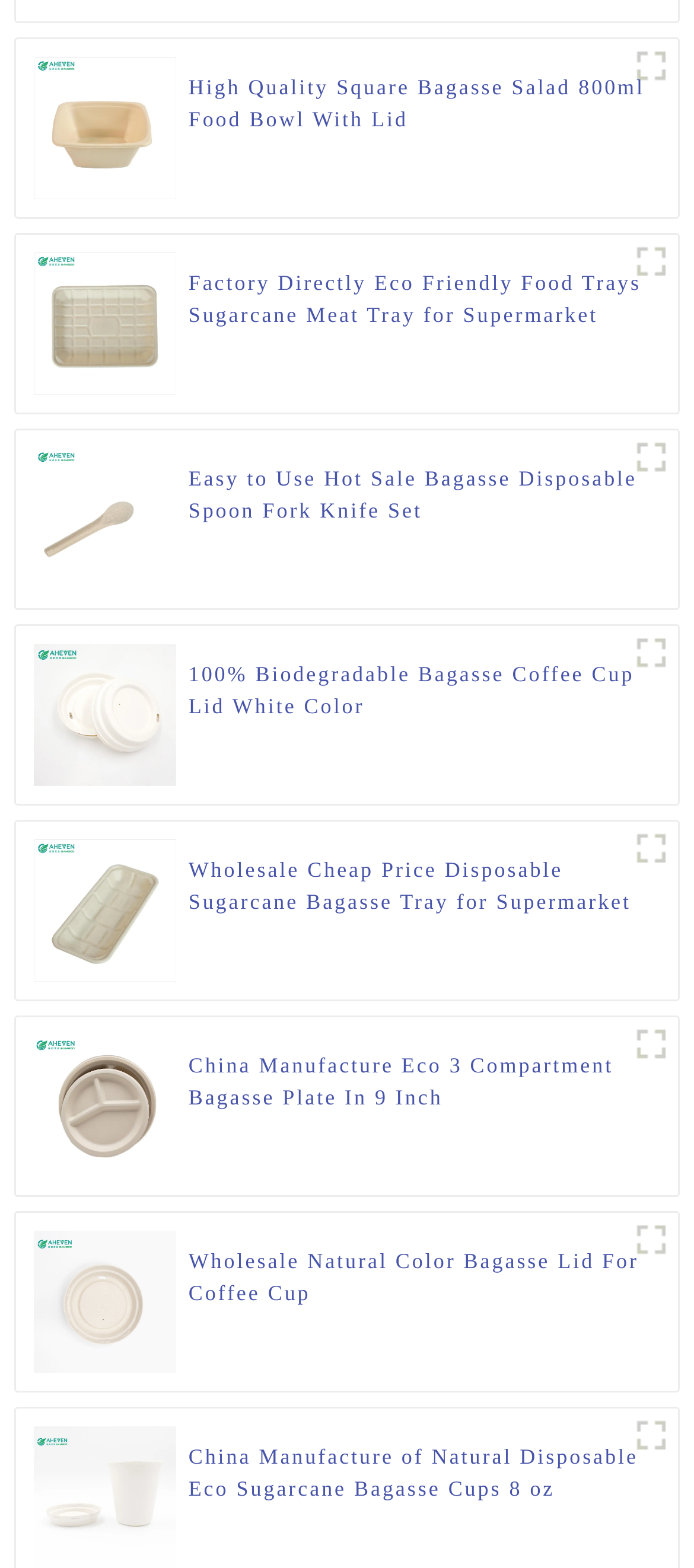Determine the bounding box coordinates for the clickable element required to fulfill the instruction: "Check Factory Directly Eco Friendly Food Trays Sugarcane Meat Tray for Supermarket". Provide the coordinates as four float numbers between 0 and 1, i.e., [left, top, right, bottom].

[0.272, 0.17, 0.952, 0.211]